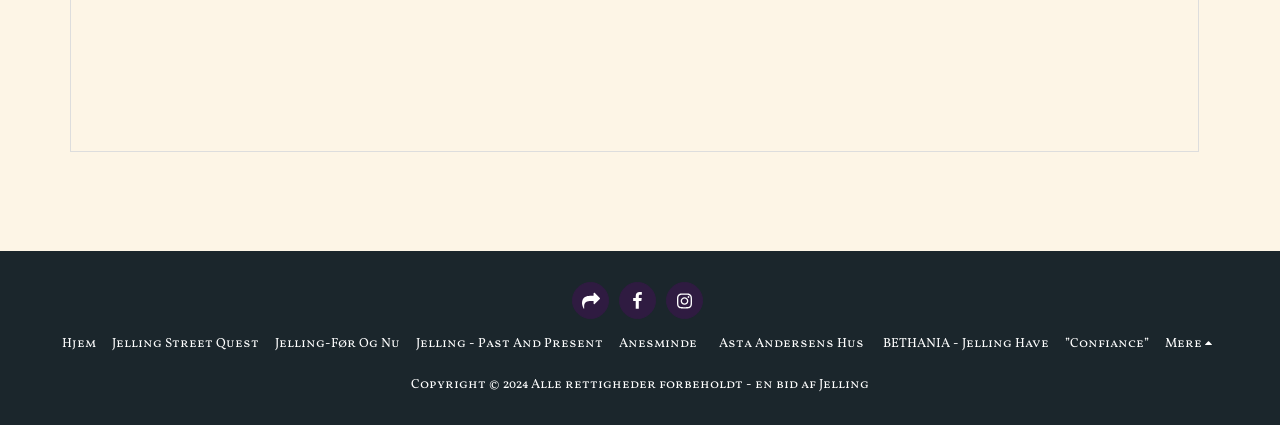Given the element description Jelling - past and present, specify the bounding box coordinates of the corresponding UI element in the format (top-left x, top-left y, bottom-right x, bottom-right y). All values must be between 0 and 1.

[0.325, 0.786, 0.471, 0.833]